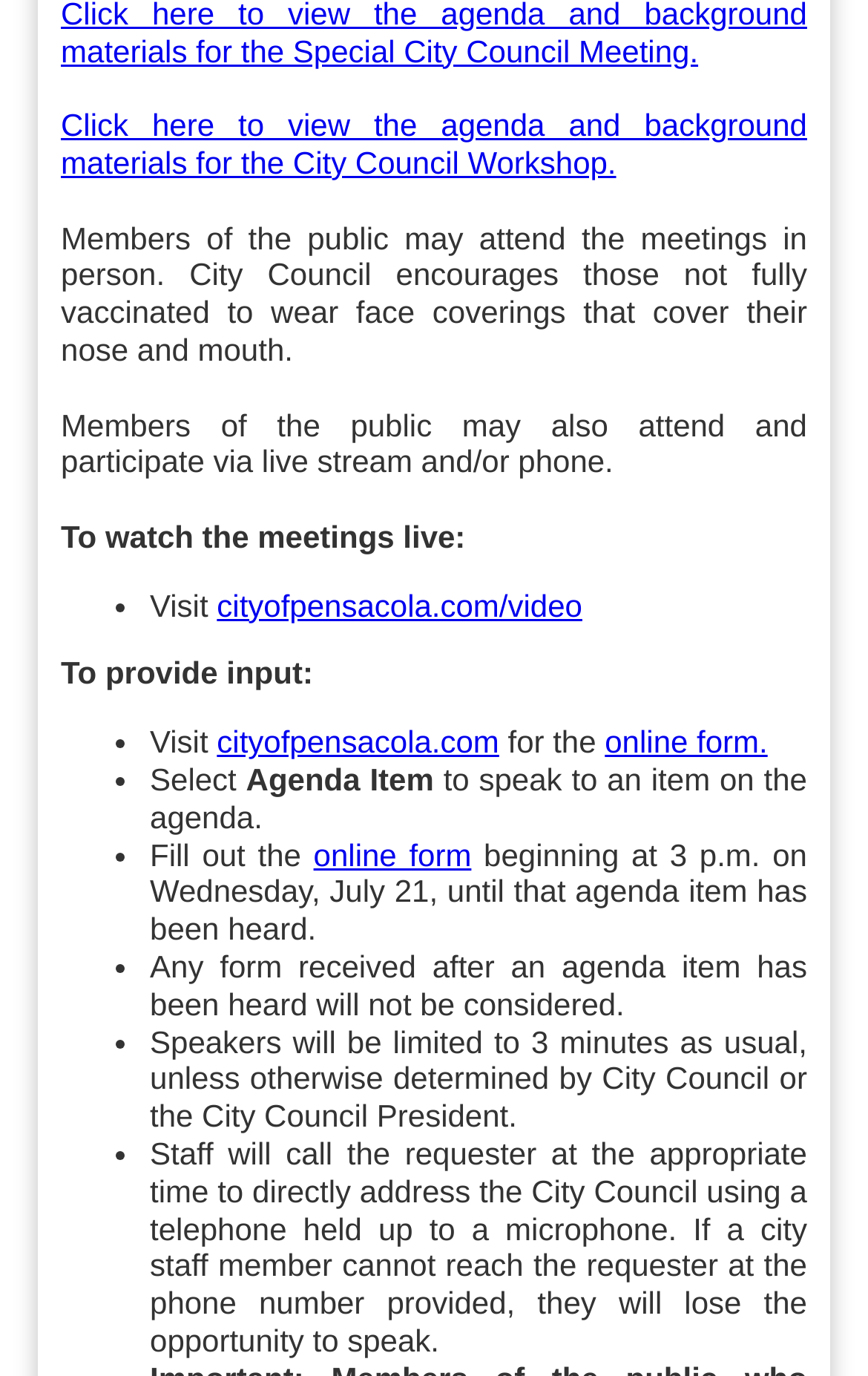Predict the bounding box of the UI element that fits this description: "Elijah’s and Hannah’s Birthdays".

None